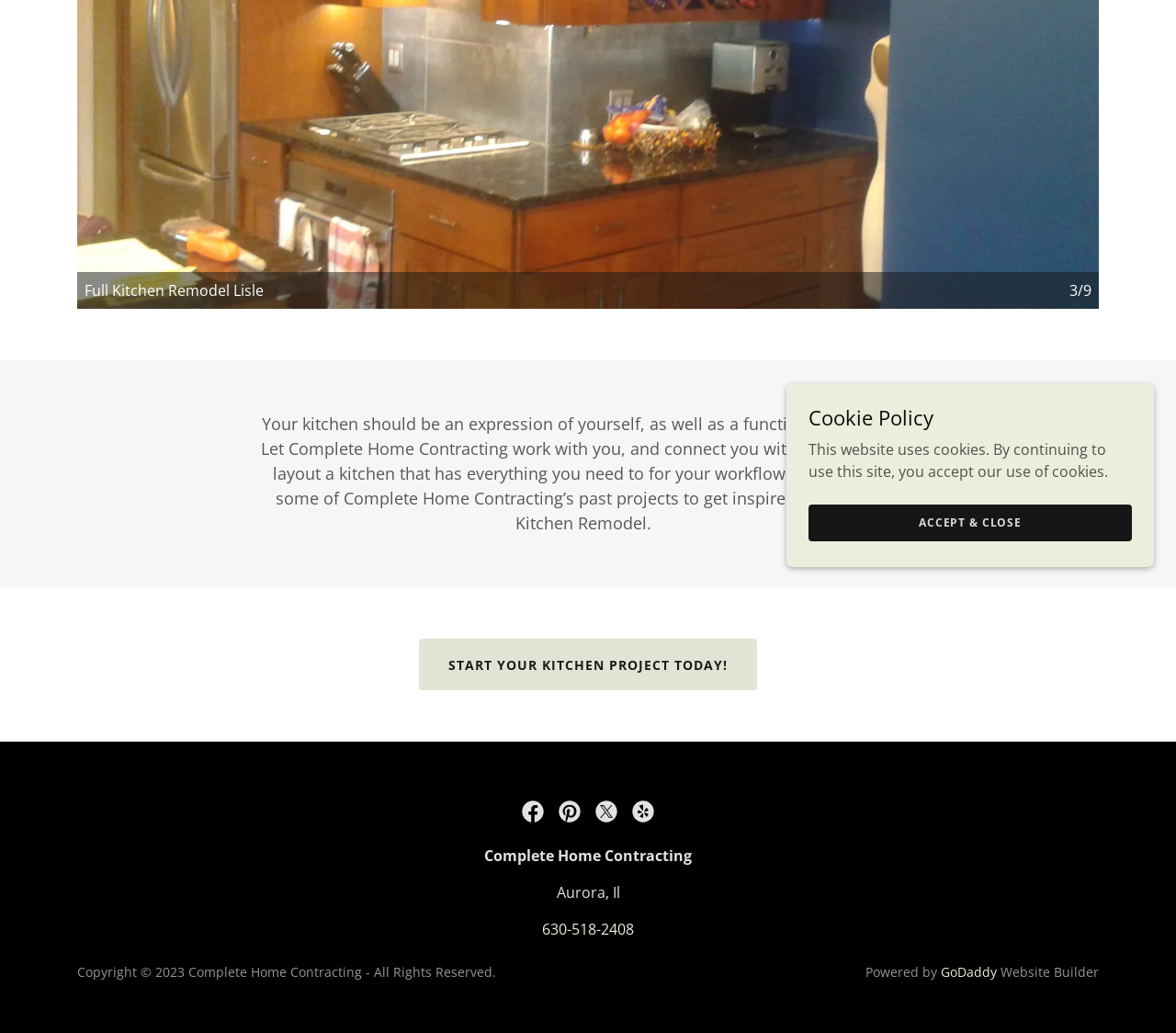Please find the bounding box for the following UI element description. Provide the coordinates in (top-left x, top-left y, bottom-right x, bottom-right y) format, with values between 0 and 1: aria-label="Yelp Social Link"

[0.531, 0.768, 0.562, 0.803]